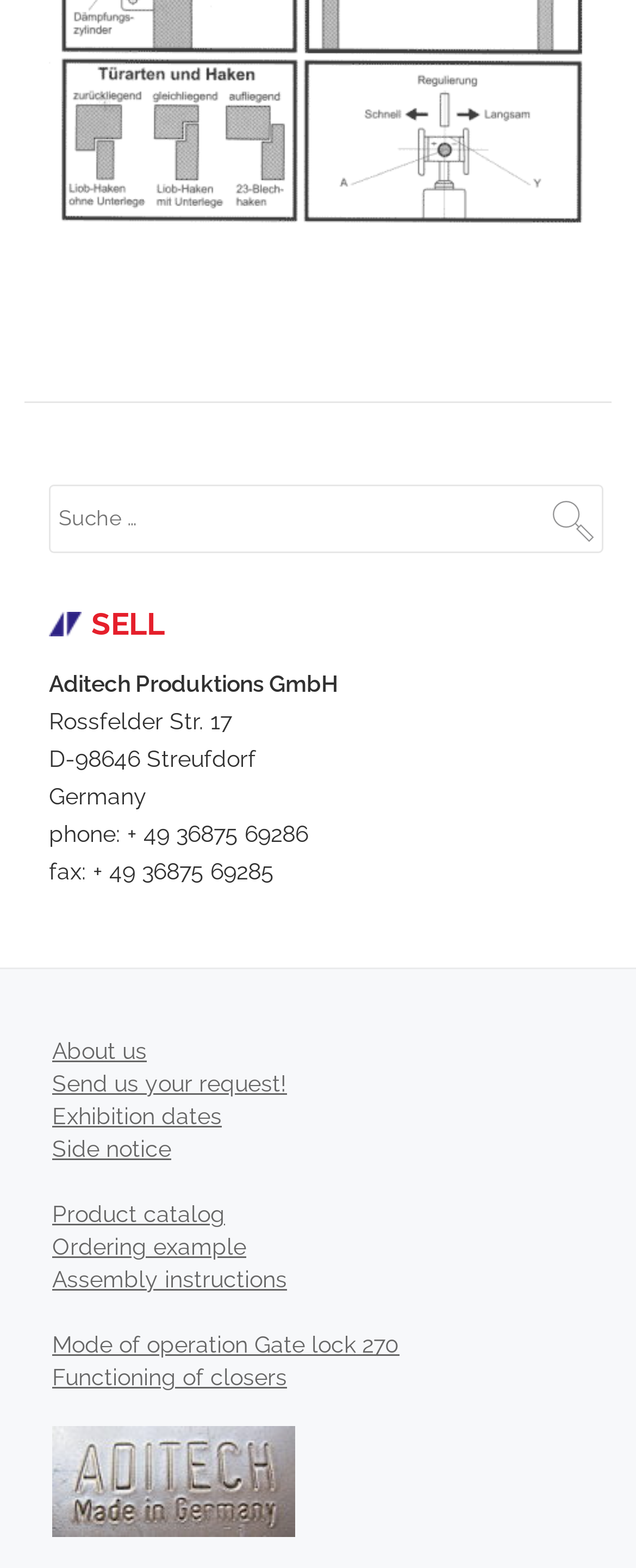Bounding box coordinates should be provided in the format (top-left x, top-left y, bottom-right x, bottom-right y) with all values between 0 and 1. Identify the bounding box for this UI element: value="Suche"

[0.831, 0.309, 0.962, 0.355]